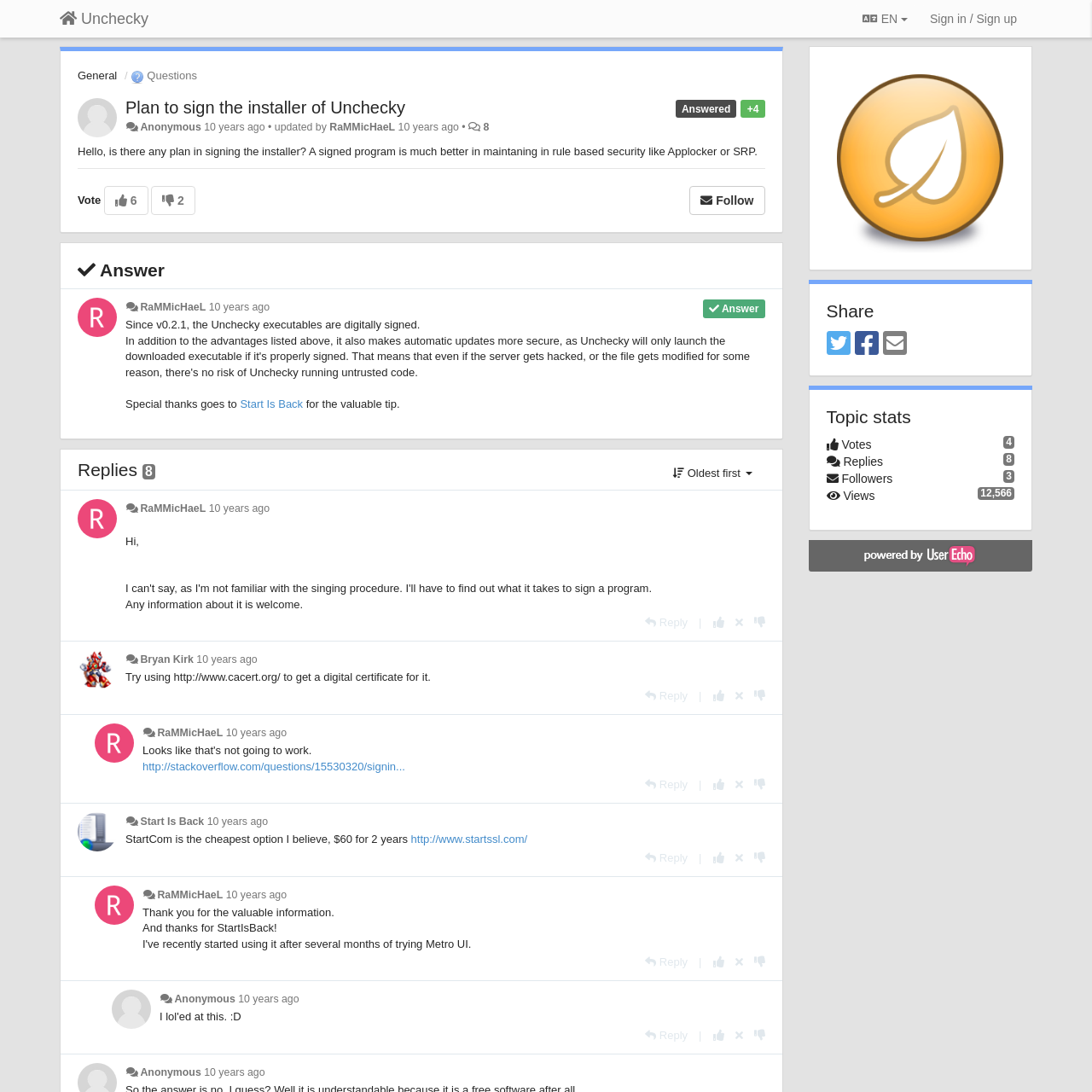Generate a comprehensive caption for the webpage you are viewing.

This webpage appears to be a question and answer forum, specifically a discussion about signing the installer of Unchecky. At the top, there is a navigation bar with links to "Unchecky", "EN", and "Sign in / Sign up". Below this, there is a heading that reads "Plan to sign the installer of Unchecky" followed by a link to the same title.

To the right of the heading, there is a section displaying the number of answers and the time since the question was asked. Below this, there is a paragraph of text that asks about signing the installer and mentions the benefits of doing so.

The main content of the page is a series of answers and replies to the original question. Each answer is displayed in a block with the user's name and time since the answer was posted. The answers themselves are displayed in a readable format, with some including links to external resources.

There are several buttons and links throughout the page, including "Vote", "Follow", and "Reply" options. There are also images scattered throughout the page, likely user avatars.

The page has a simple and clean layout, with clear headings and concise text. The answers are organized in a logical and easy-to-follow manner, making it easy to read and understand the discussion.